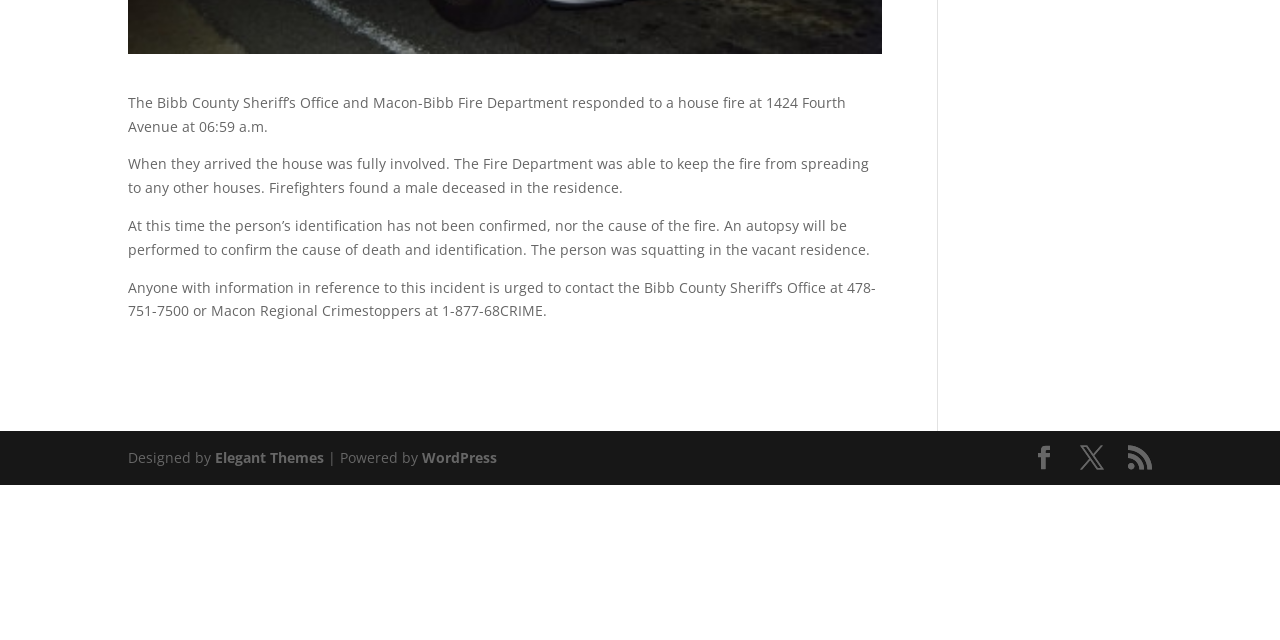Locate the UI element described by Elegant Themes and provide its bounding box coordinates. Use the format (top-left x, top-left y, bottom-right x, bottom-right y) with all values as floating point numbers between 0 and 1.

[0.168, 0.7, 0.253, 0.73]